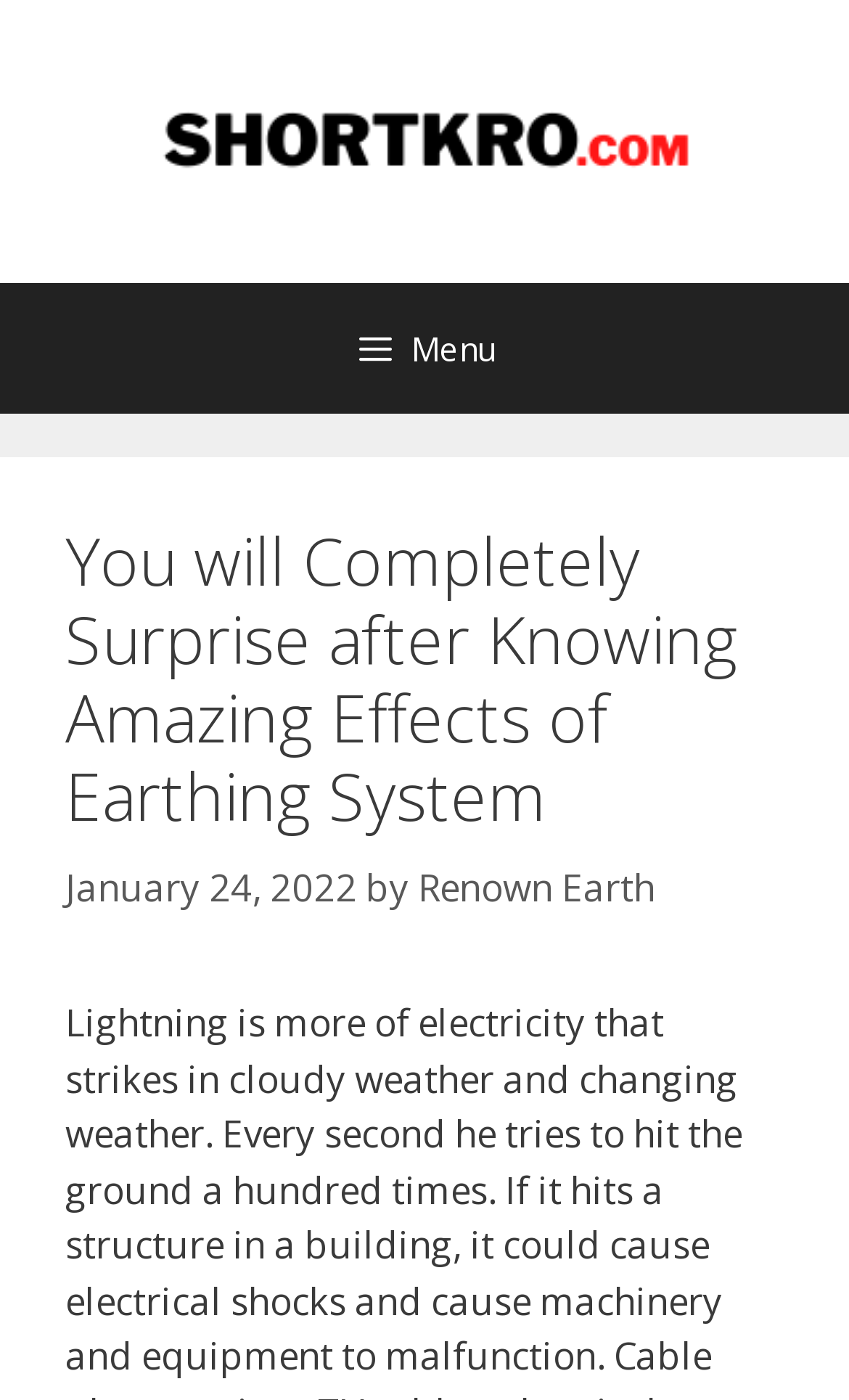Refer to the image and provide a thorough answer to this question:
What type of menu is available on the page?

I determined the type of menu available on the page by examining the navigation element, which contains a button with the text ' Menu' and is labeled as 'Primary'.